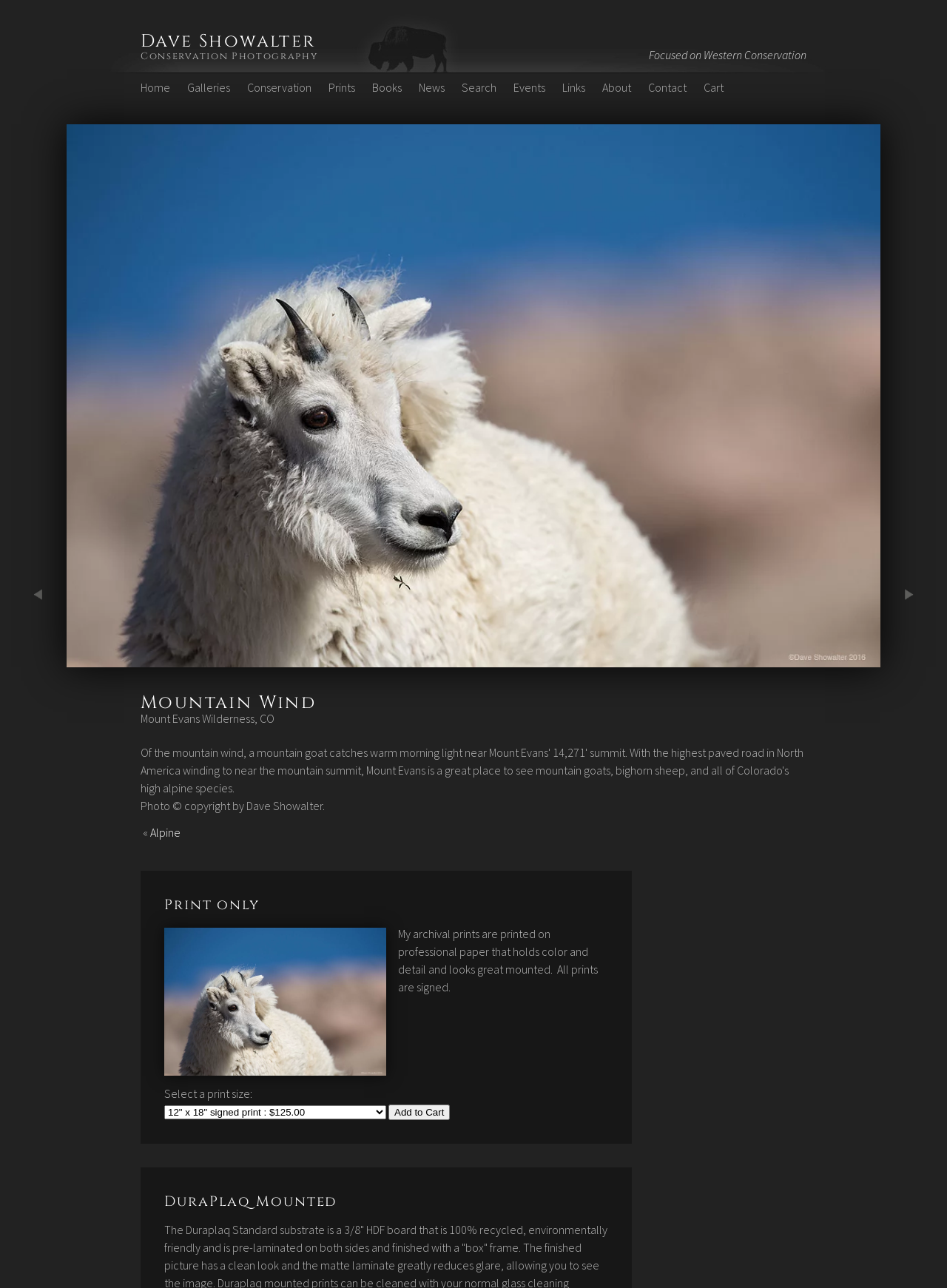Please identify the bounding box coordinates of the region to click in order to complete the task: "View the 'Conservation' page". The coordinates must be four float numbers between 0 and 1, specified as [left, top, right, bottom].

[0.261, 0.062, 0.329, 0.074]